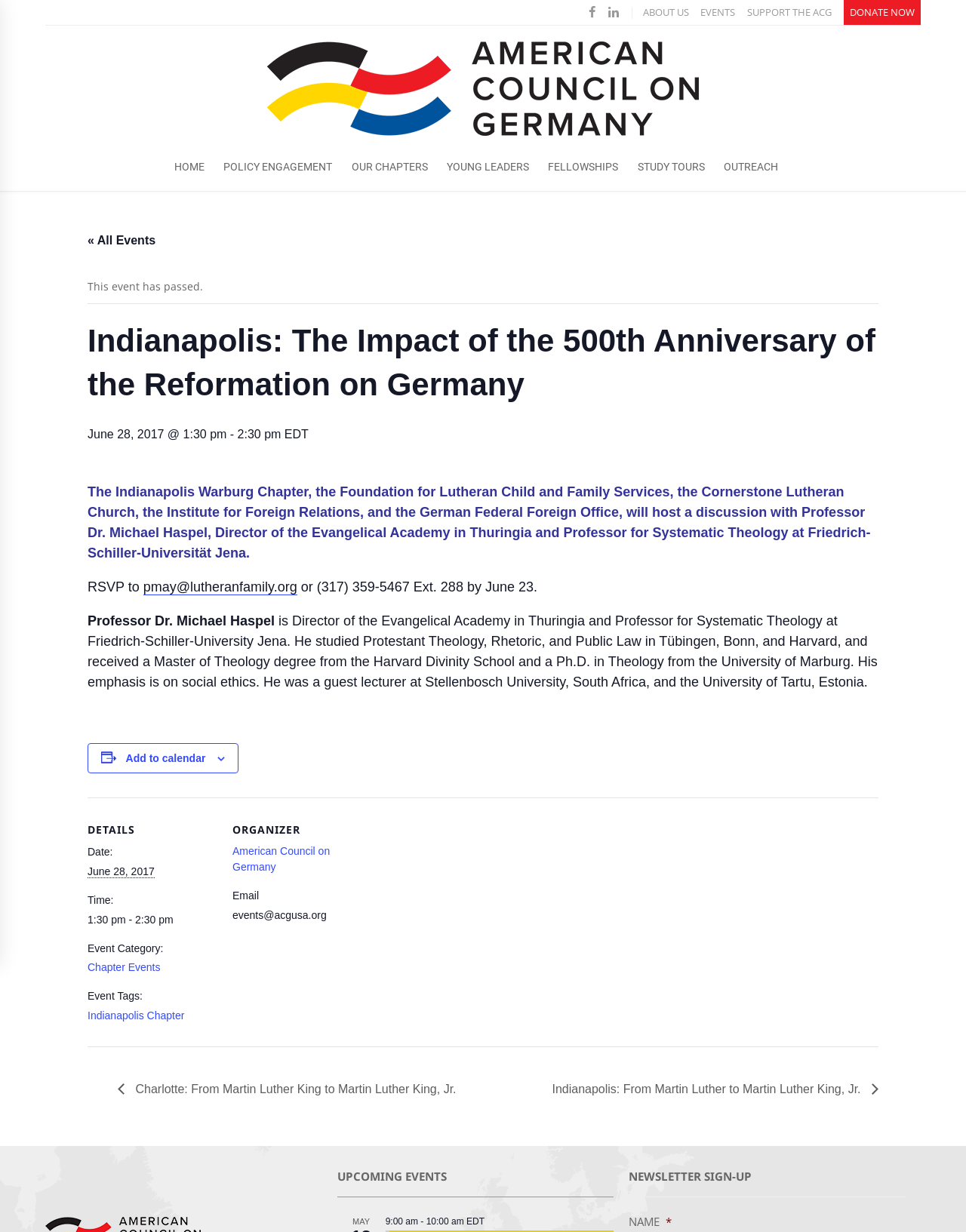Answer the following in one word or a short phrase: 
What is the time of the Indianapolis event?

1:30 pm - 2:30 pm